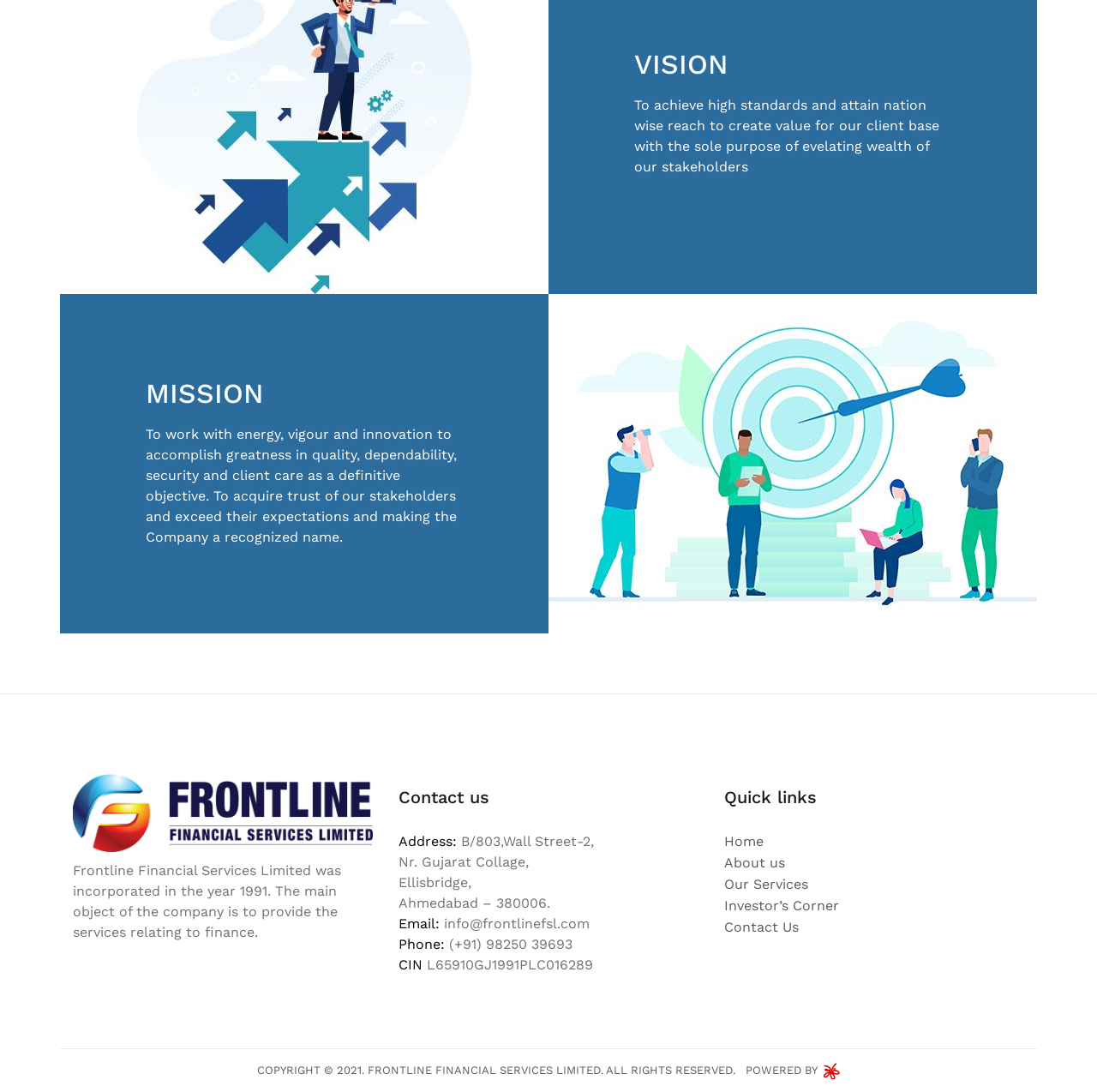Using the details in the image, give a detailed response to the question below:
What is the company's mission?

I found the mission statement of the company by looking at the heading 'MISSION' and the corresponding StaticText element that describes the mission. The mission is to work with energy, vigour and innovation to accomplish greatness in quality, dependability, security and client care as a definitive objective.